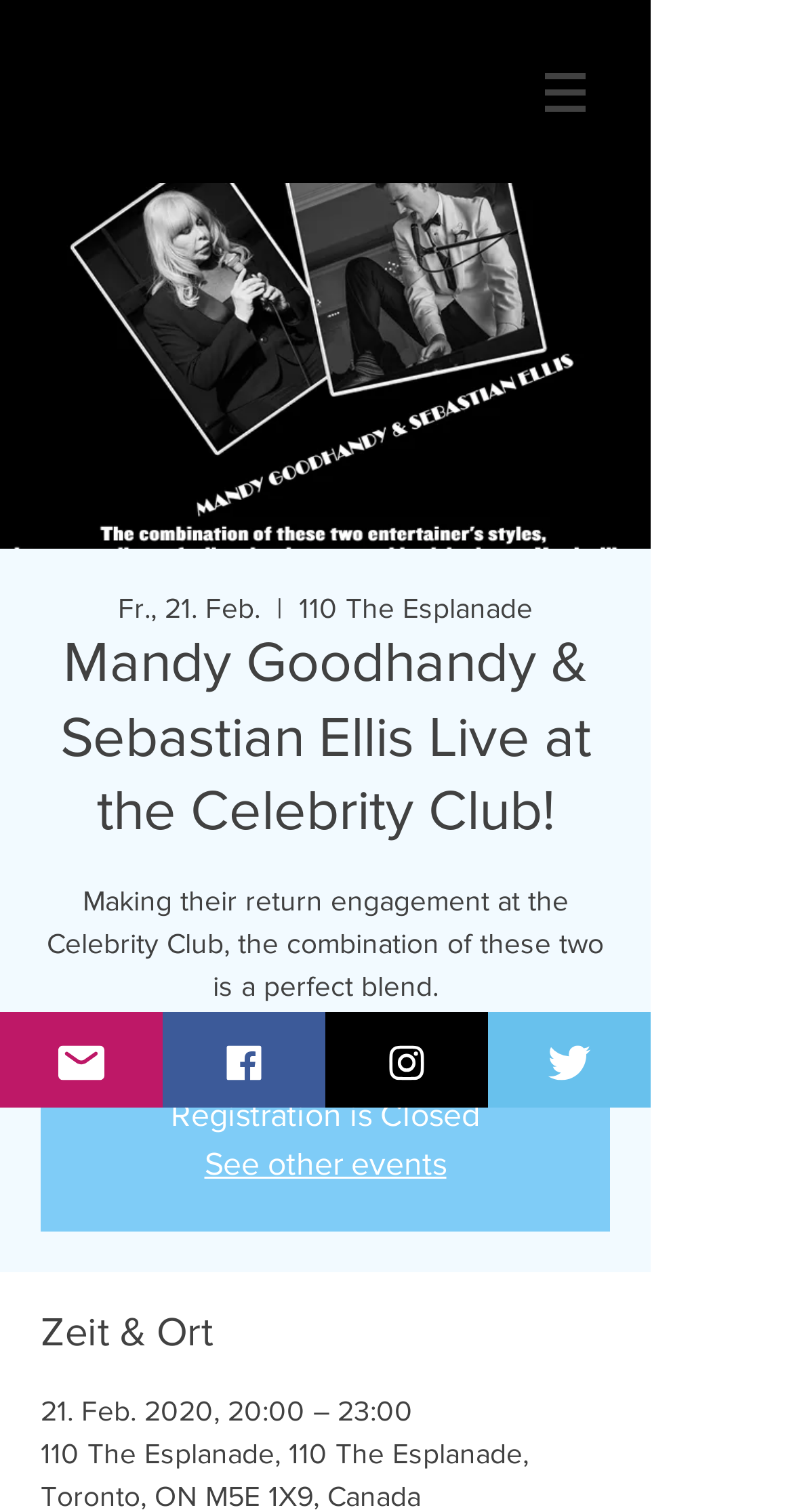Provide a one-word or short-phrase answer to the question:
What is the event name?

Mandy Goodhandy & Sebastian Ellis Live at the Celebrity Club!